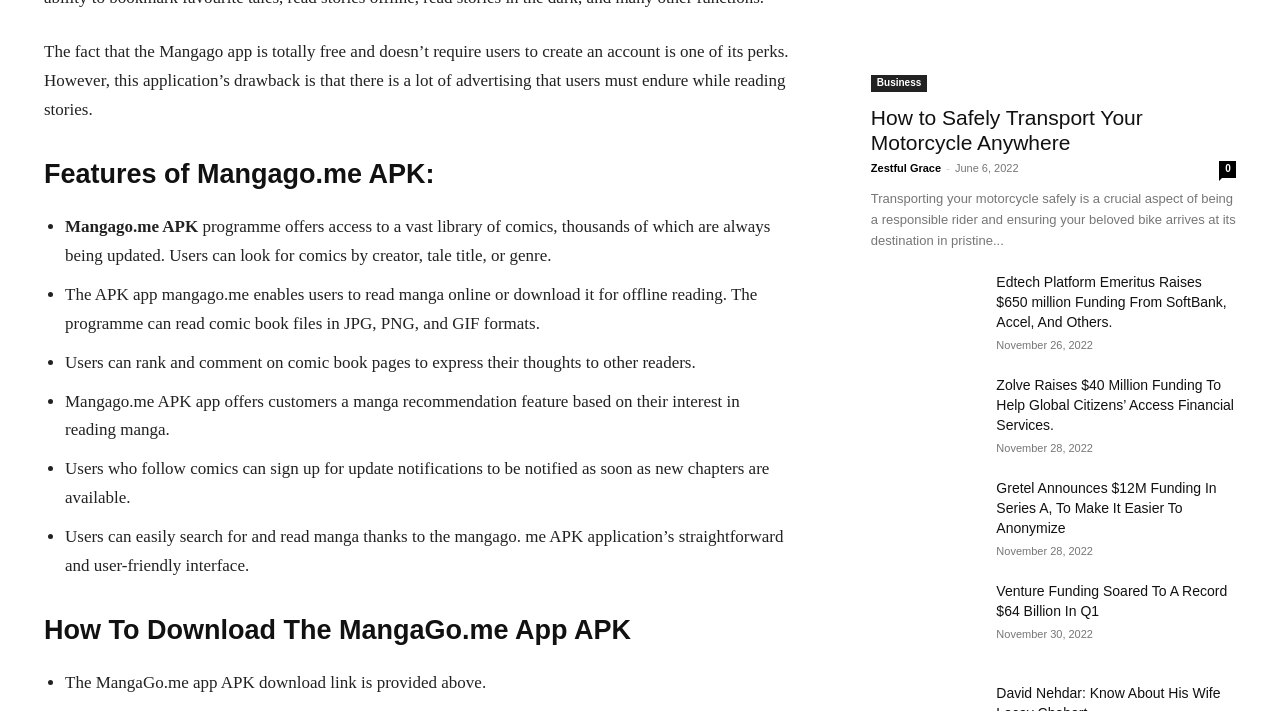Determine the coordinates of the bounding box for the clickable area needed to execute this instruction: "Learn about the privacy policy".

None